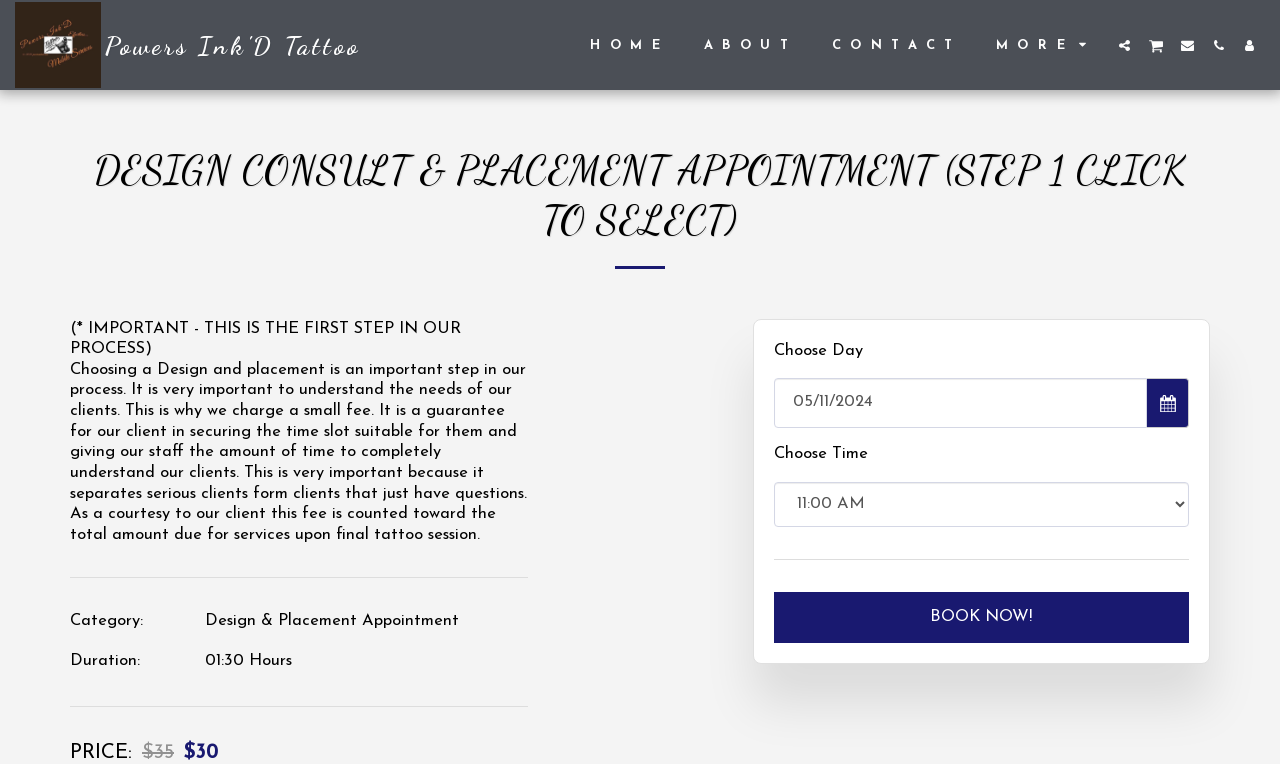How long does the design and placement appointment take?
Please respond to the question with a detailed and thorough explanation.

The duration of the design and placement appointment can be found in the static text on the webpage, where it is written as '01:30 Hours'.